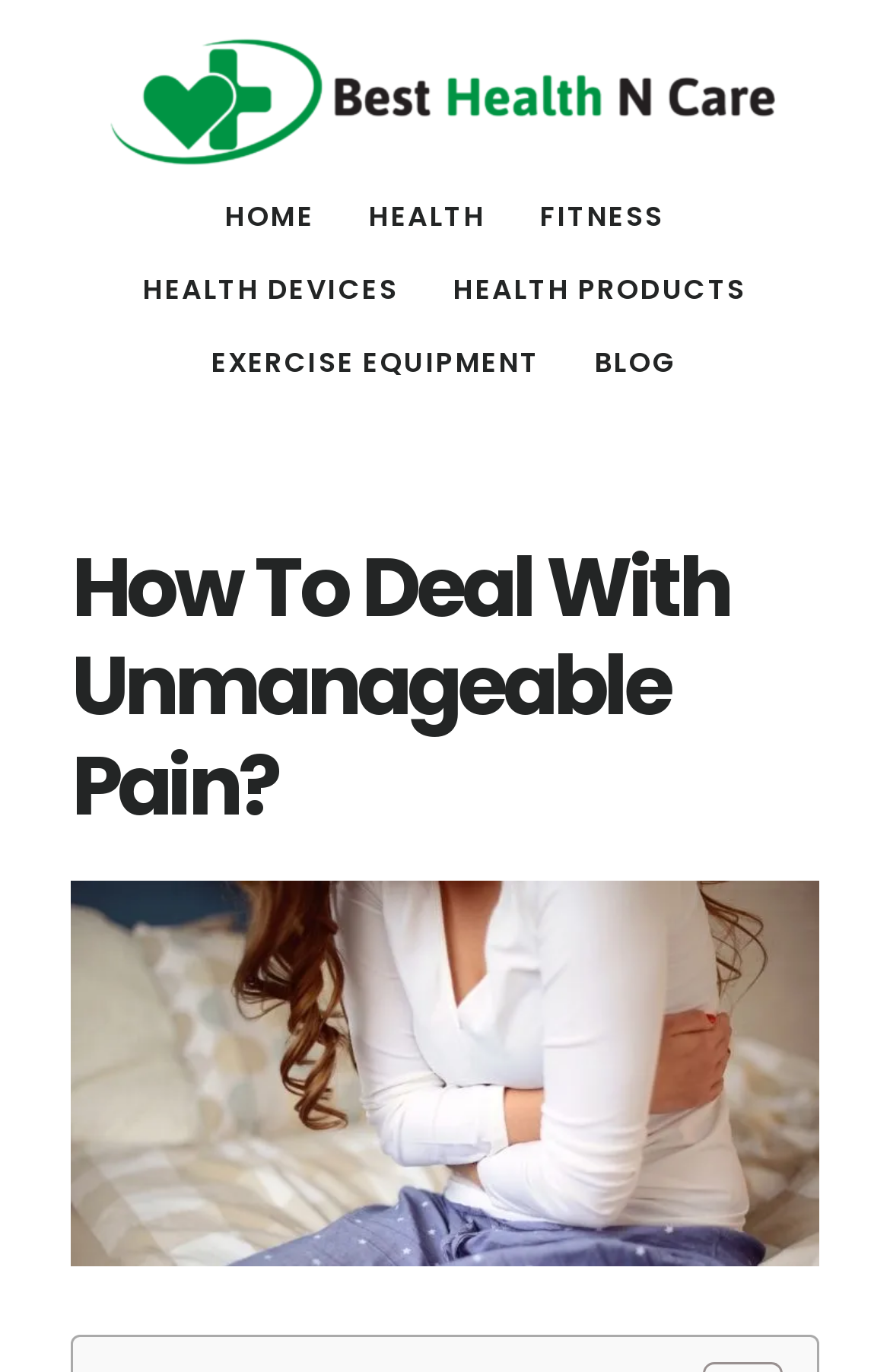What is the purpose of the links at the top of the webpage?
Answer the question with a detailed explanation, including all necessary information.

I analyzed the text of the links at the top of the webpage and found that they are all related to skipping navigation, suggesting that their purpose is to allow users to bypass certain sections of the webpage.